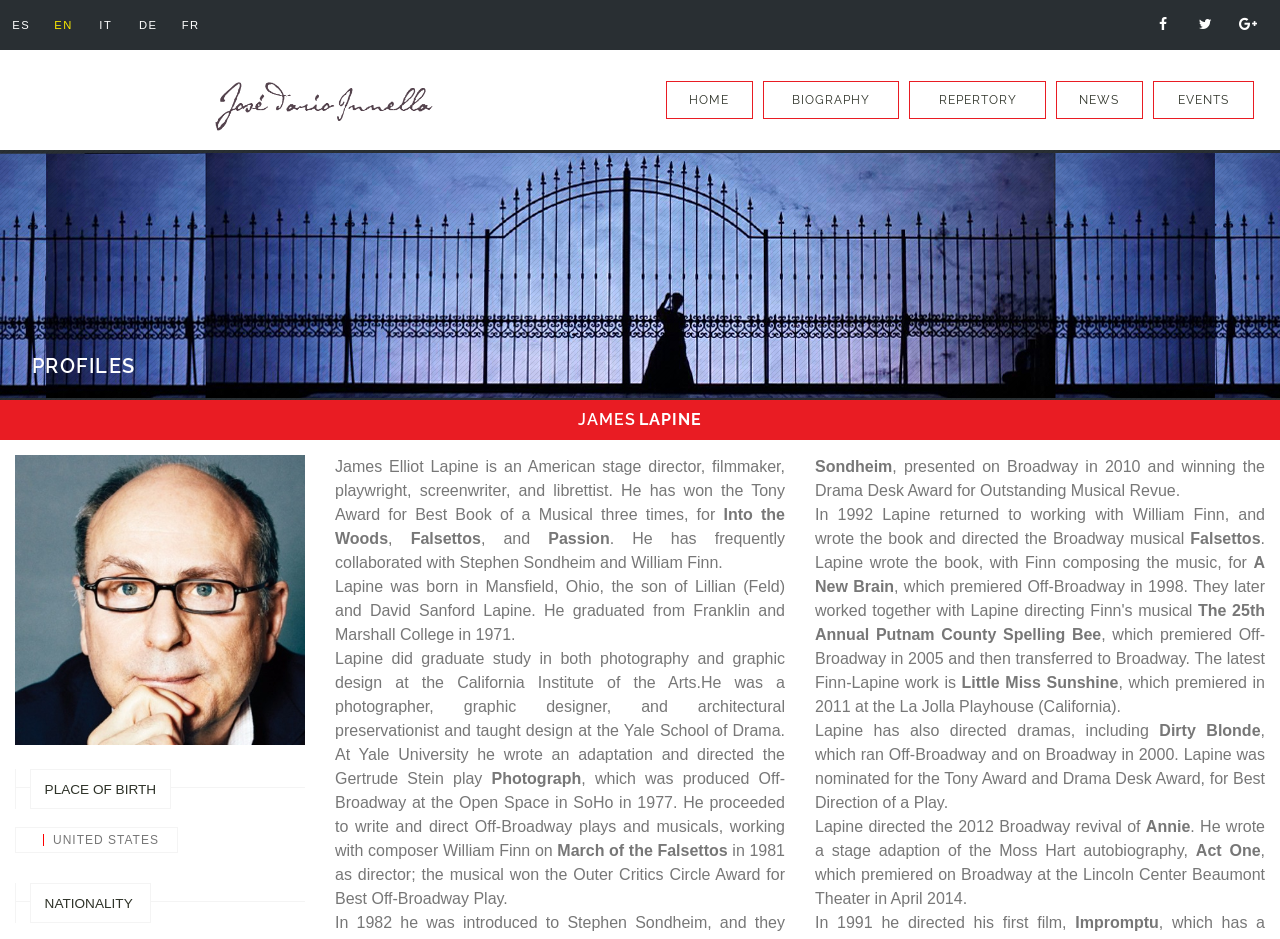Identify the bounding box coordinates of the clickable region to carry out the given instruction: "View BIOGRAPHY".

[0.596, 0.086, 0.703, 0.127]